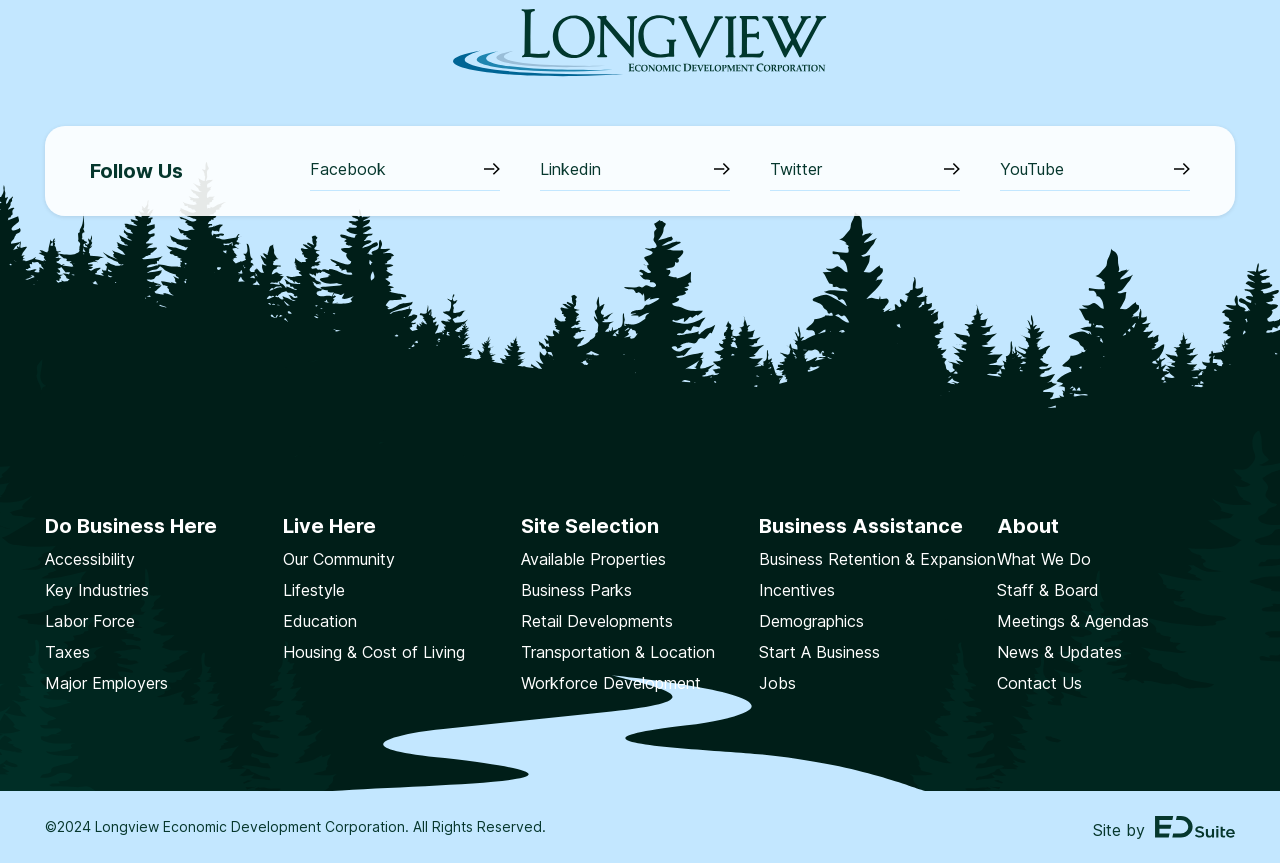Please determine the bounding box coordinates for the UI element described as: "Taxes".

[0.035, 0.744, 0.07, 0.767]